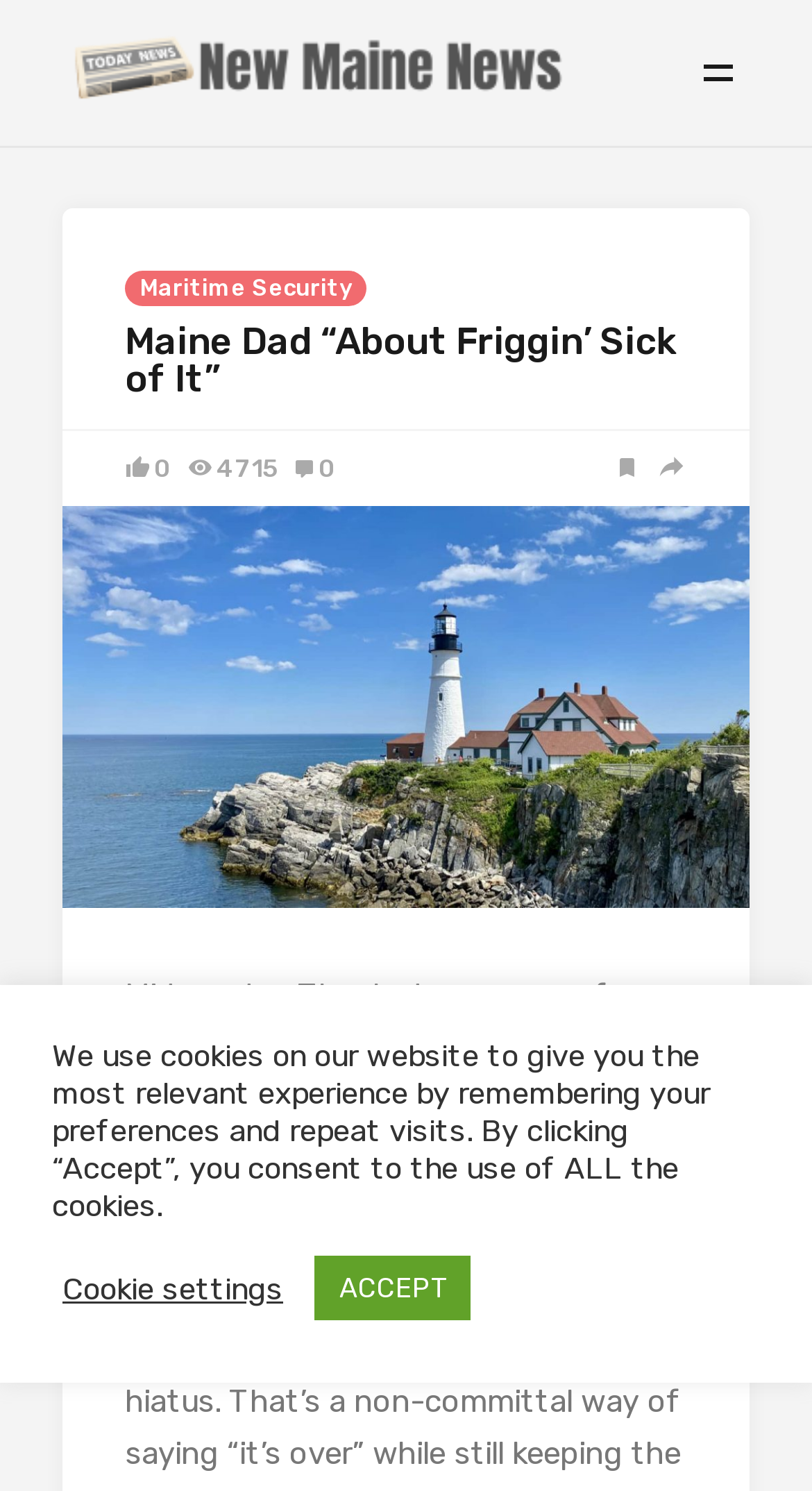Highlight the bounding box coordinates of the element that should be clicked to carry out the following instruction: "go to Twitter page". The coordinates must be given as four float numbers ranging from 0 to 1, i.e., [left, top, right, bottom].

[0.808, 0.303, 0.846, 0.325]